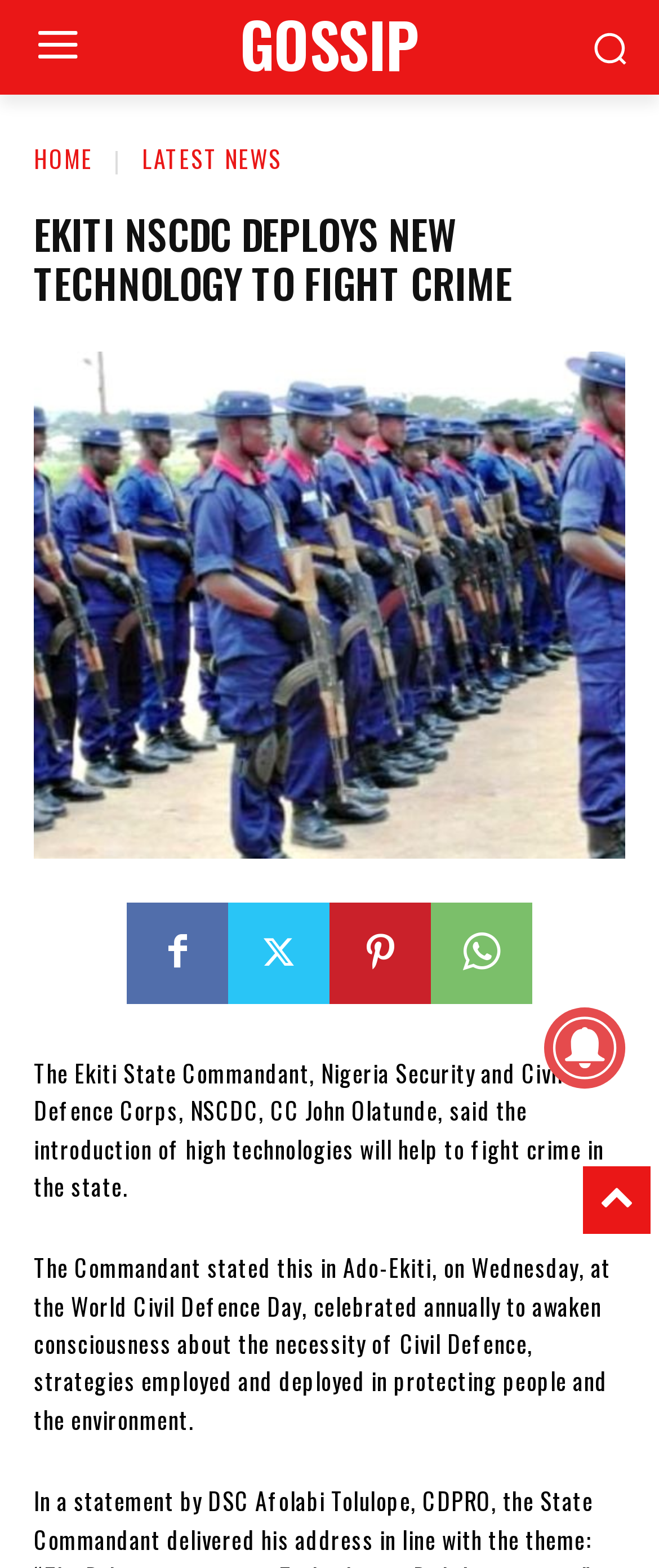Identify the bounding box for the UI element specified in this description: "Latest News". The coordinates must be four float numbers between 0 and 1, formatted as [left, top, right, bottom].

[0.215, 0.089, 0.428, 0.112]